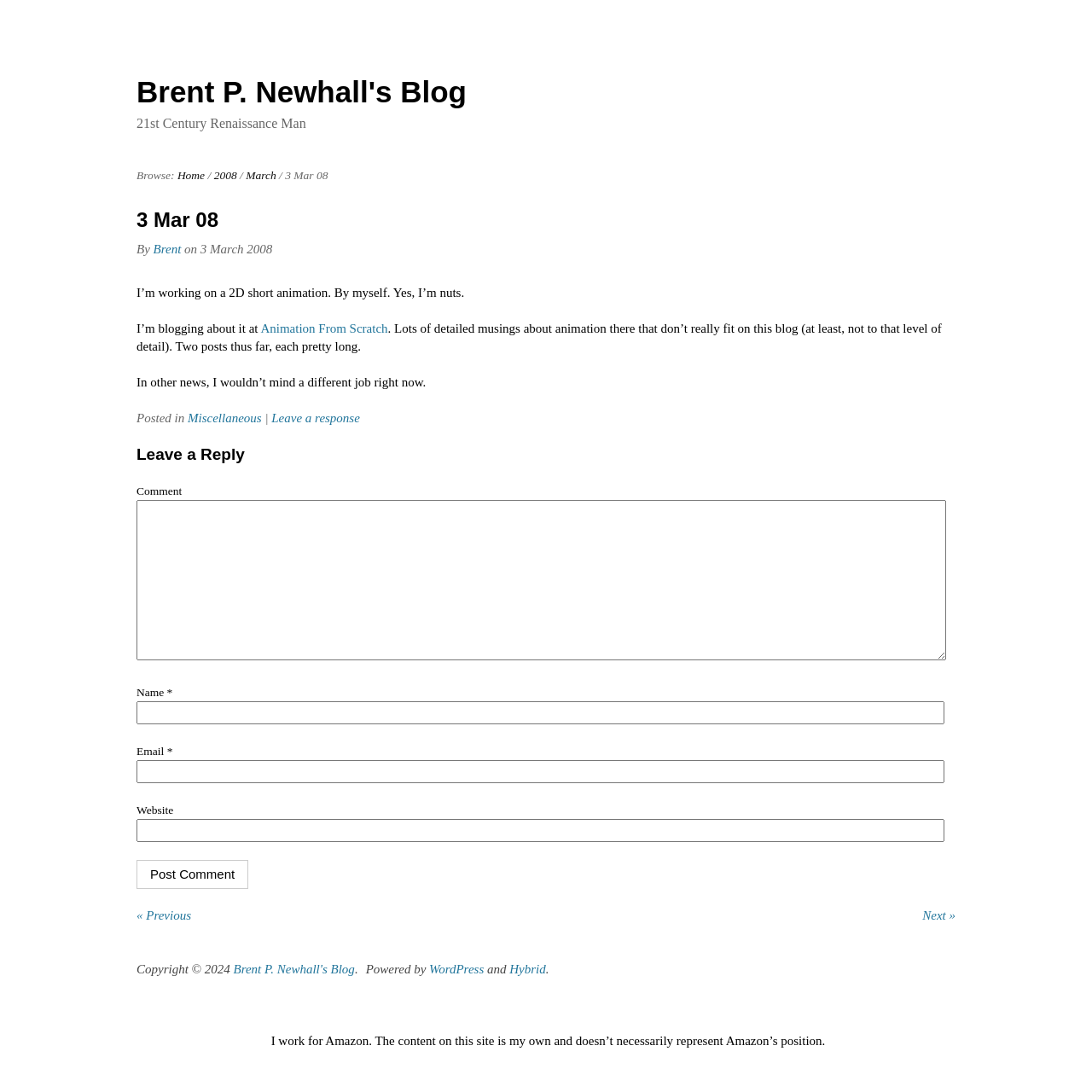Locate the bounding box of the UI element described in the following text: "parent_node: Comment name="comment"".

[0.125, 0.458, 0.866, 0.605]